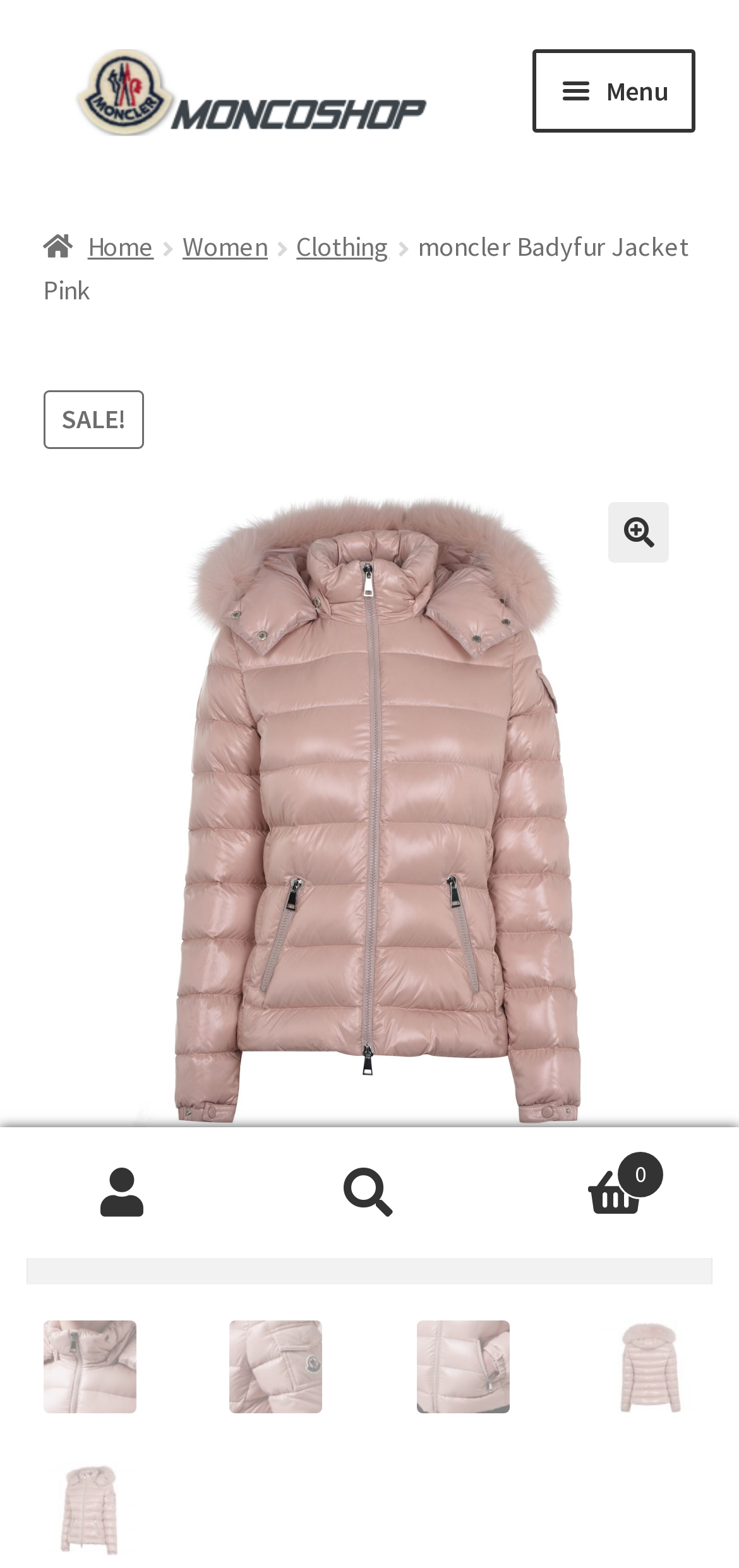Determine the bounding box coordinates of the element's region needed to click to follow the instruction: "Click on the 'Shop' link". Provide these coordinates as four float numbers between 0 and 1, formatted as [left, top, right, bottom].

[0.058, 0.483, 0.942, 0.548]